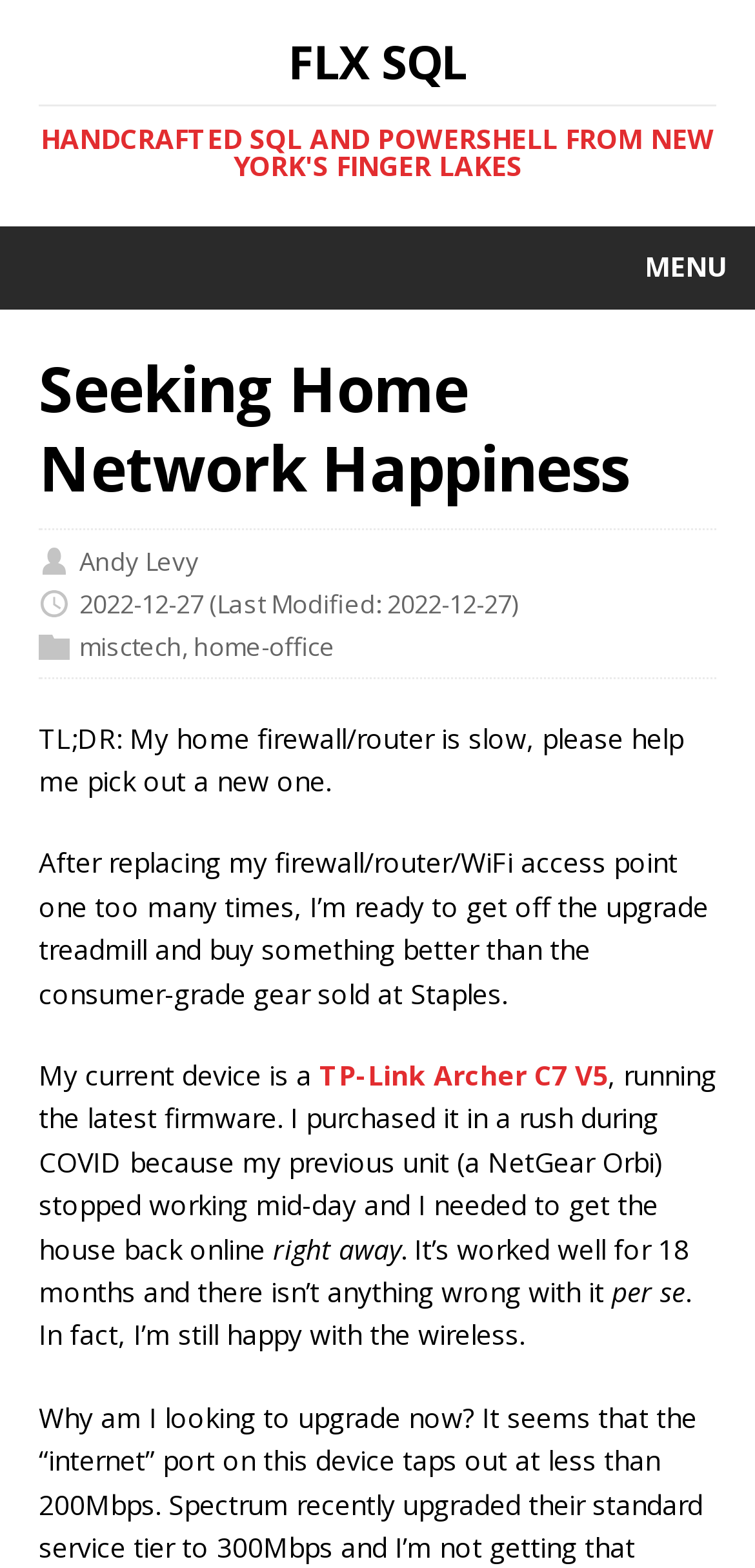Based on the element description misctech, identify the bounding box of the UI element in the given webpage screenshot. The coordinates should be in the format (top-left x, top-left y, bottom-right x, bottom-right y) and must be between 0 and 1.

[0.105, 0.401, 0.241, 0.423]